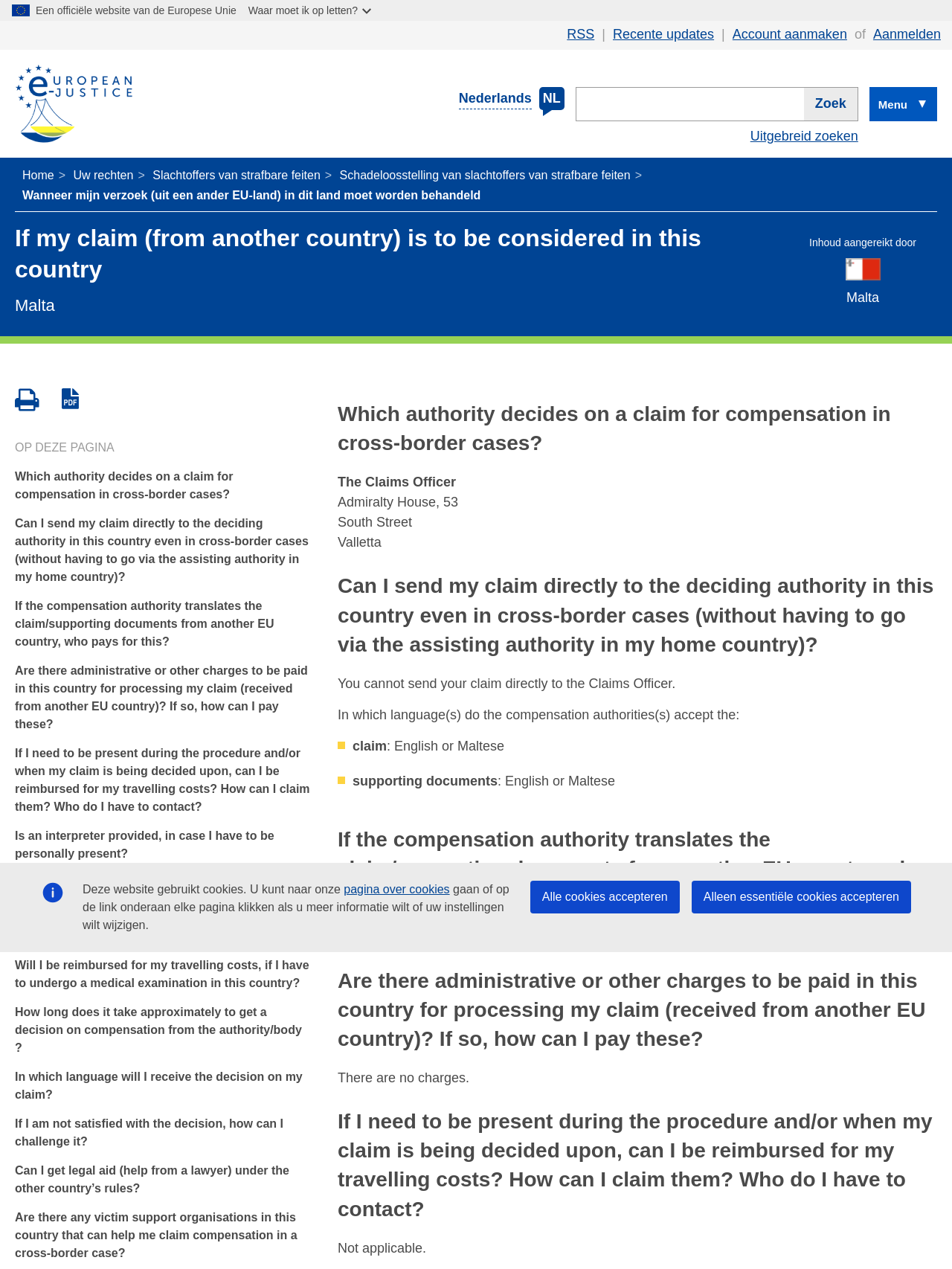Please specify the coordinates of the bounding box for the element that should be clicked to carry out this instruction: "Search for something". The coordinates must be four float numbers between 0 and 1, formatted as [left, top, right, bottom].

[0.605, 0.069, 0.901, 0.096]